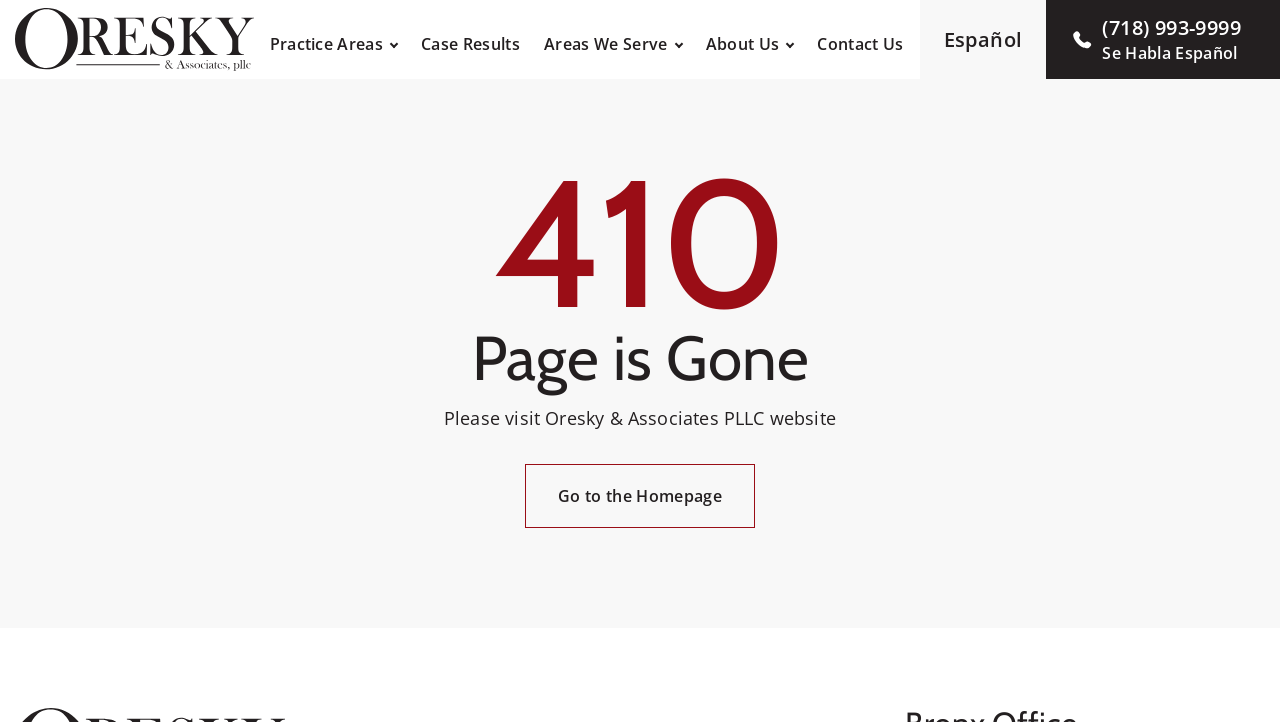Specify the bounding box coordinates of the area to click in order to follow the given instruction: "Click the logo."

[0.012, 0.006, 0.198, 0.104]